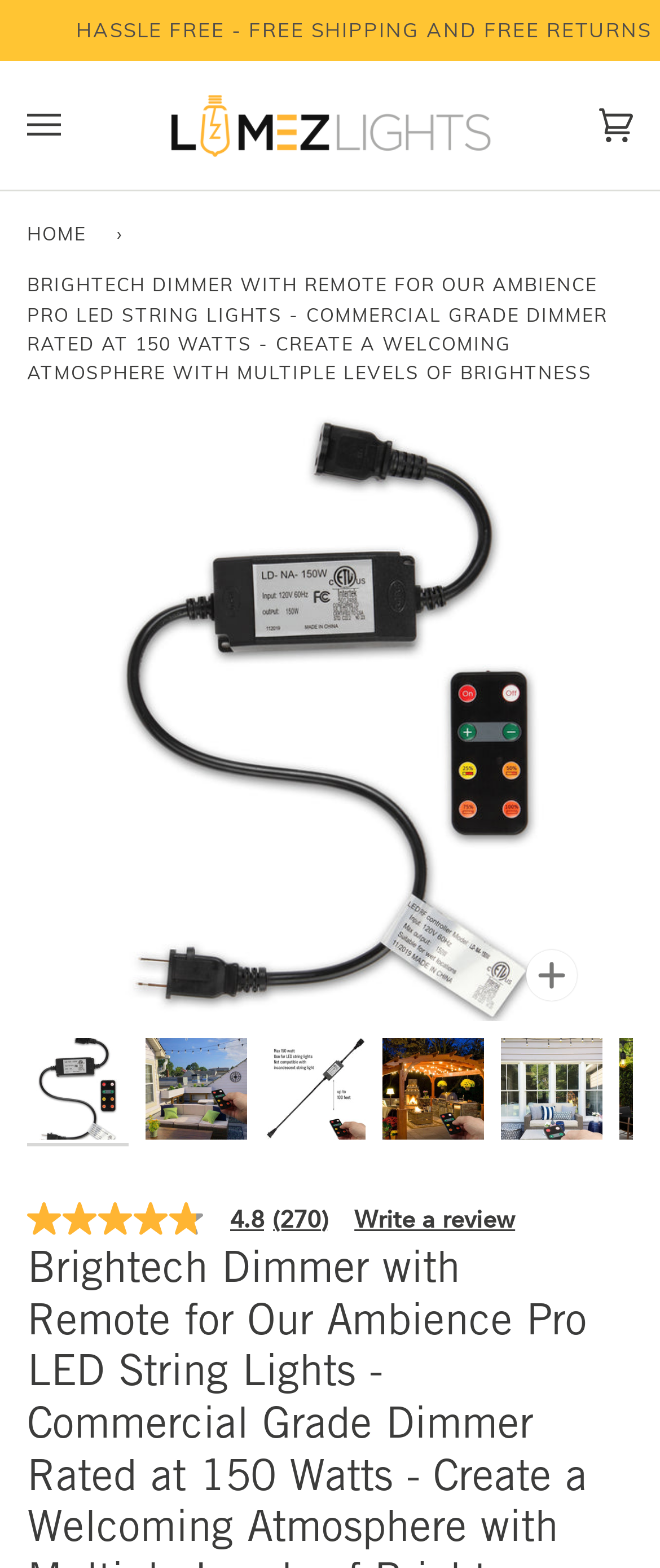Answer in one word or a short phrase: 
How many watts is the dimmer rated at?

150 Watts